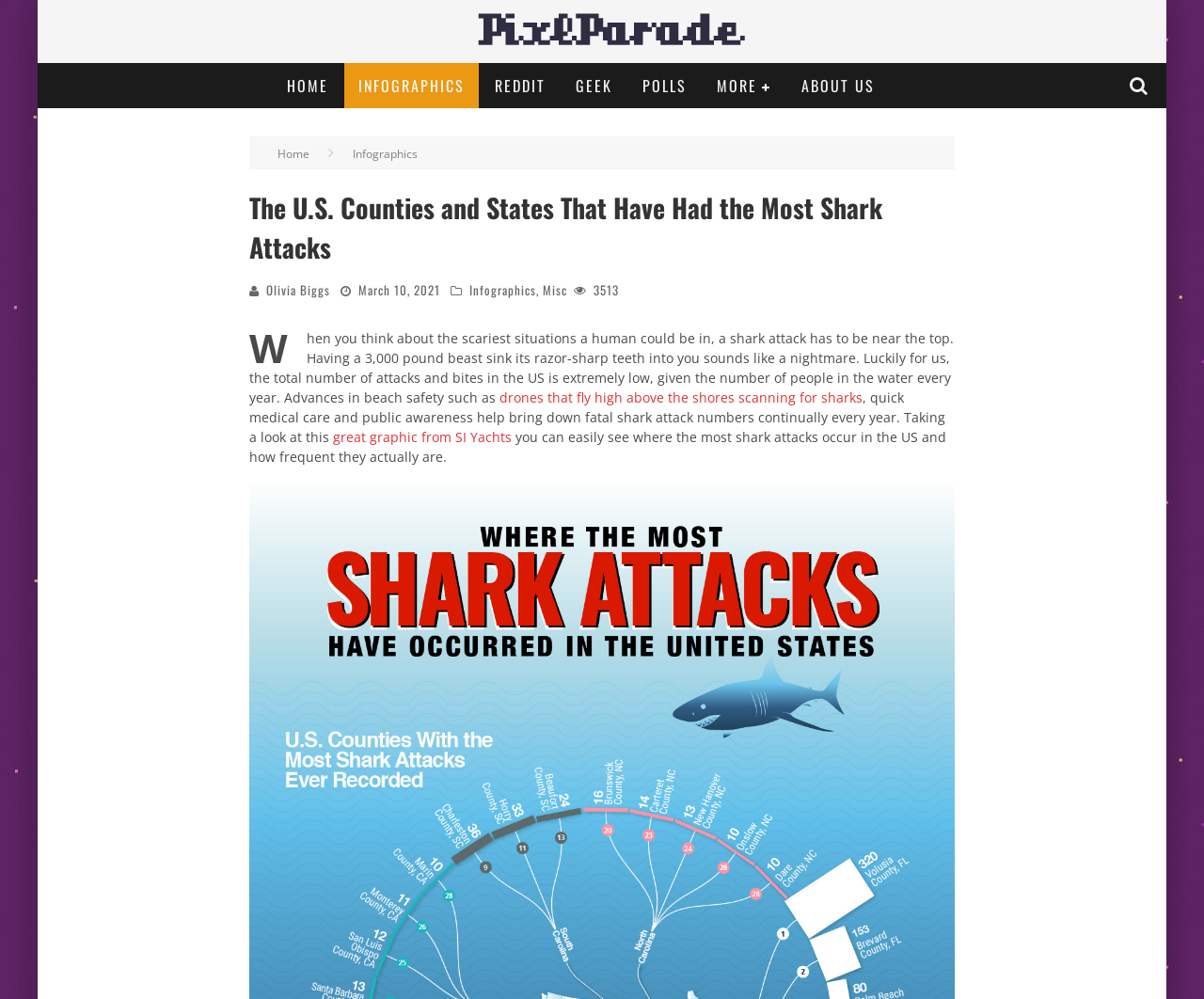What is the purpose of drones mentioned in the article? Based on the screenshot, please respond with a single word or phrase.

Scanning for sharks